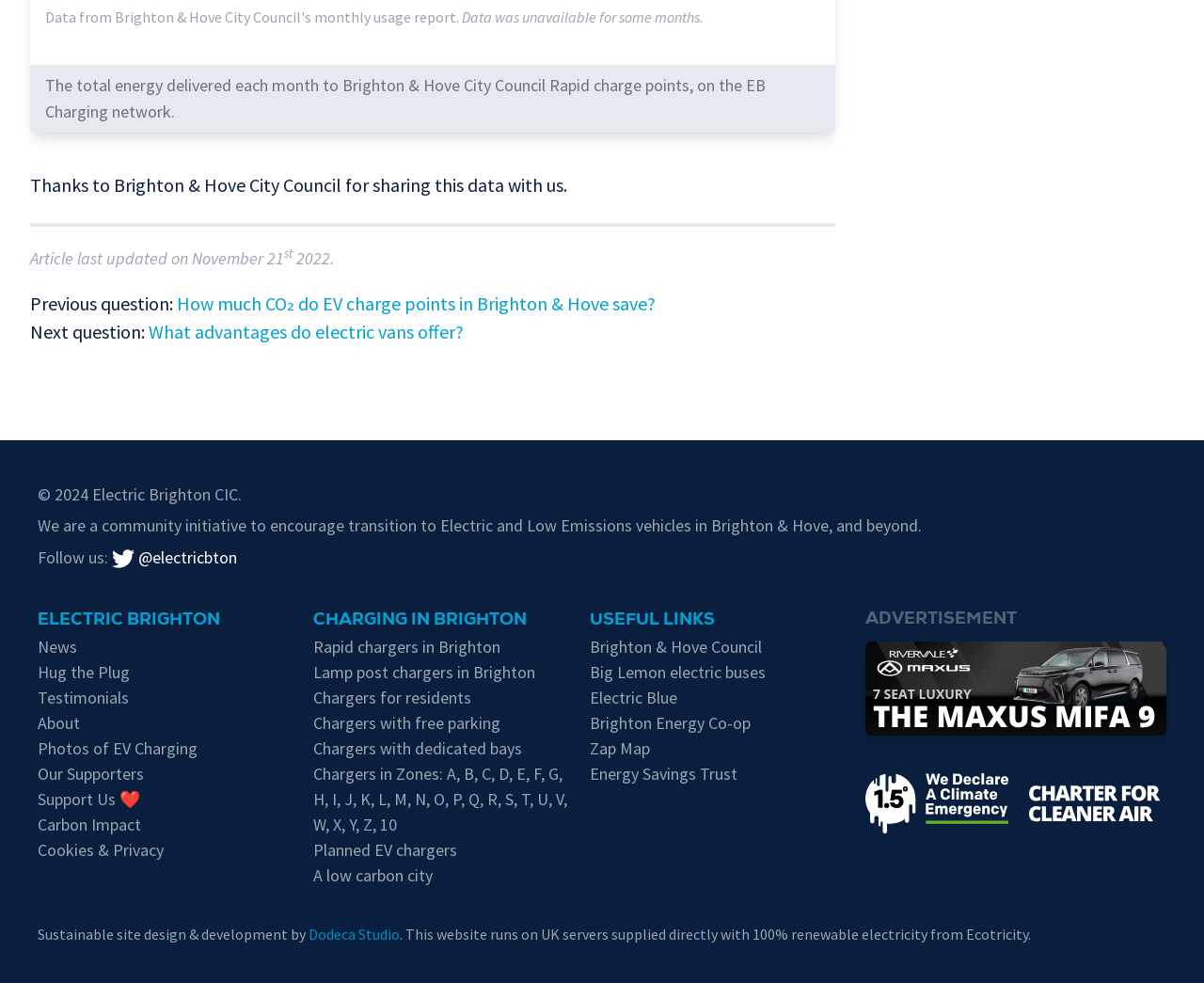What is the purpose of Electric Brighton?
Please answer the question as detailed as possible based on the image.

Based on the webpage, Electric Brighton is a community initiative to encourage the transition to Electric and Low Emissions vehicles in Brighton & Hove, and beyond. This is stated in the StaticText element with ID 50.